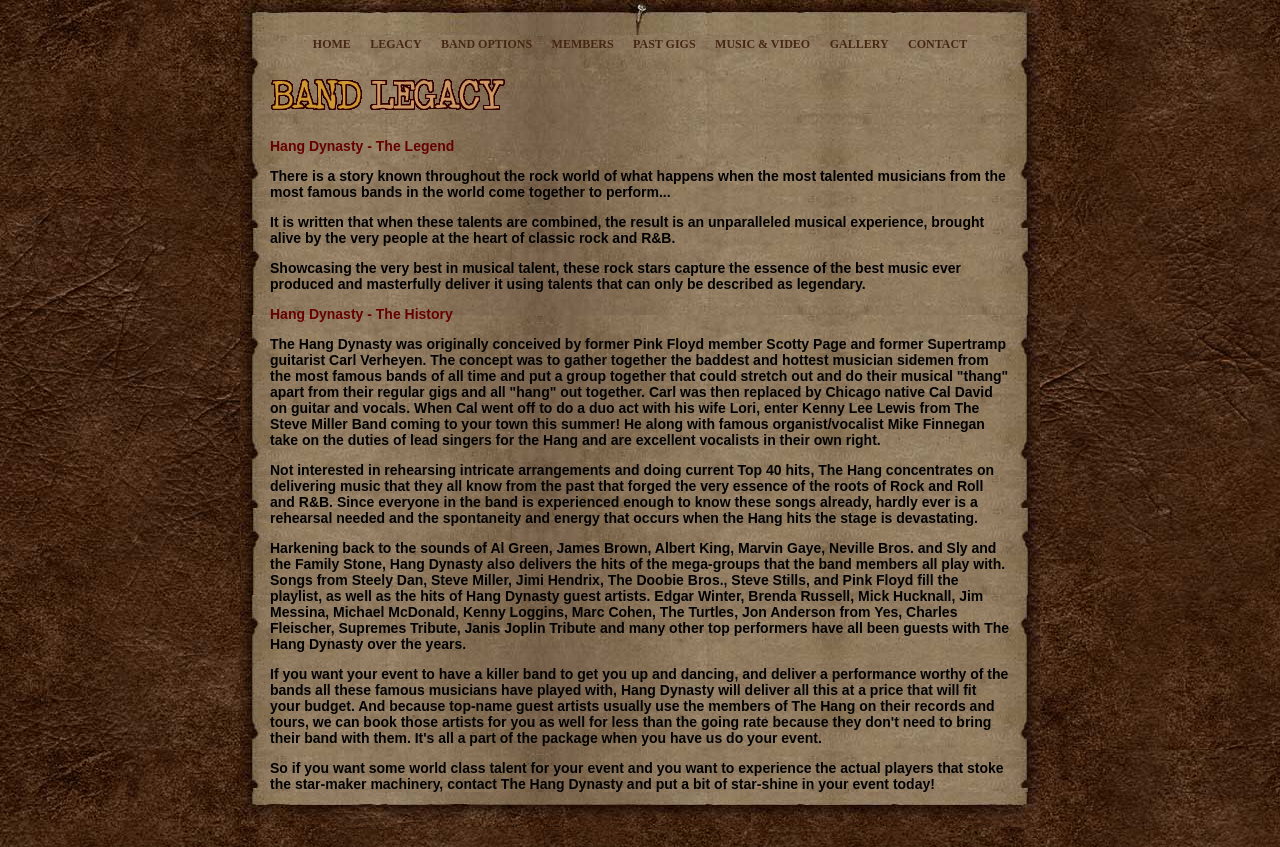What type of music does the band play?
Based on the image, answer the question with a single word or brief phrase.

Rock and R&B